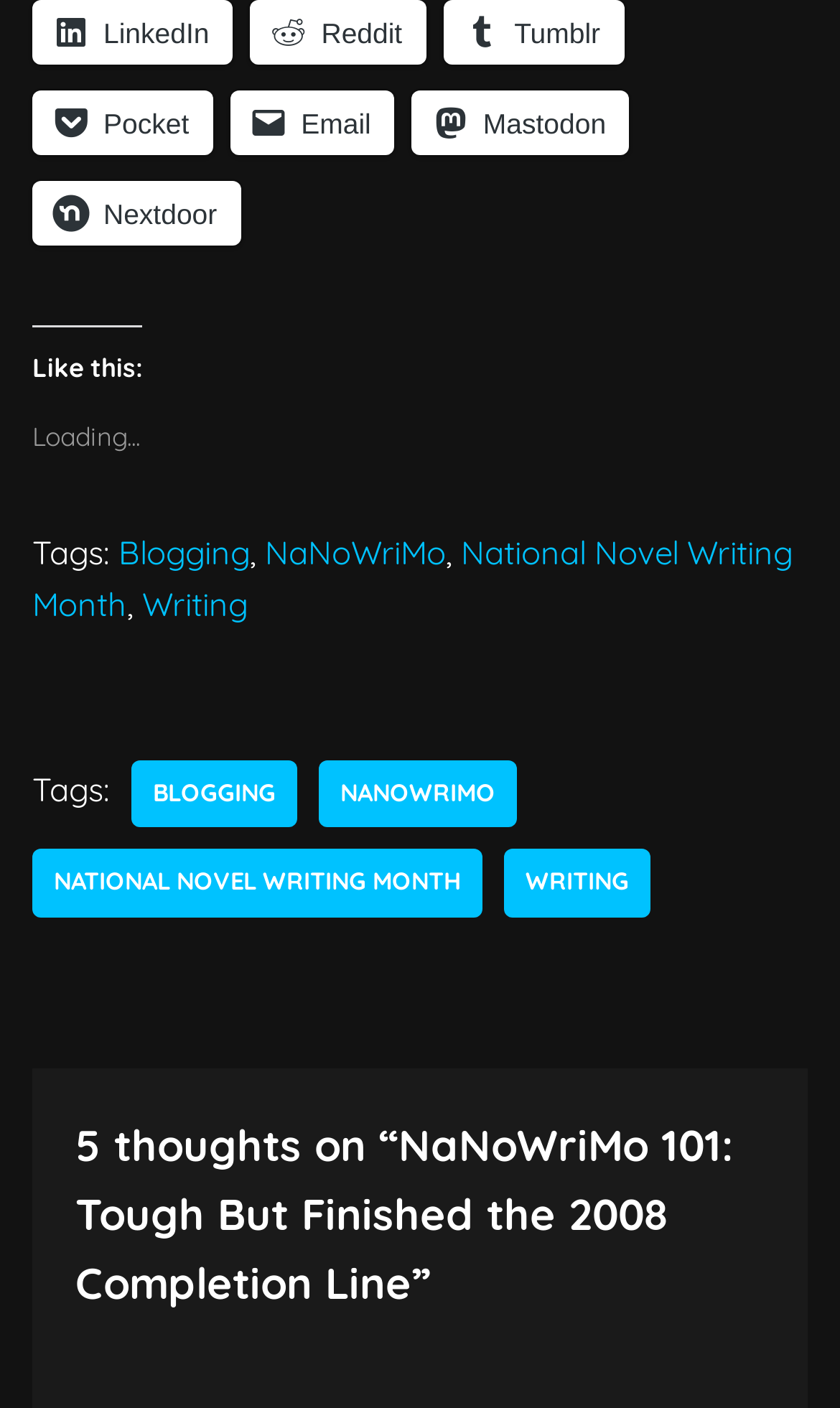Determine the bounding box for the described HTML element: "Email". Ensure the coordinates are four float numbers between 0 and 1 in the format [left, top, right, bottom].

[0.274, 0.463, 0.47, 0.509]